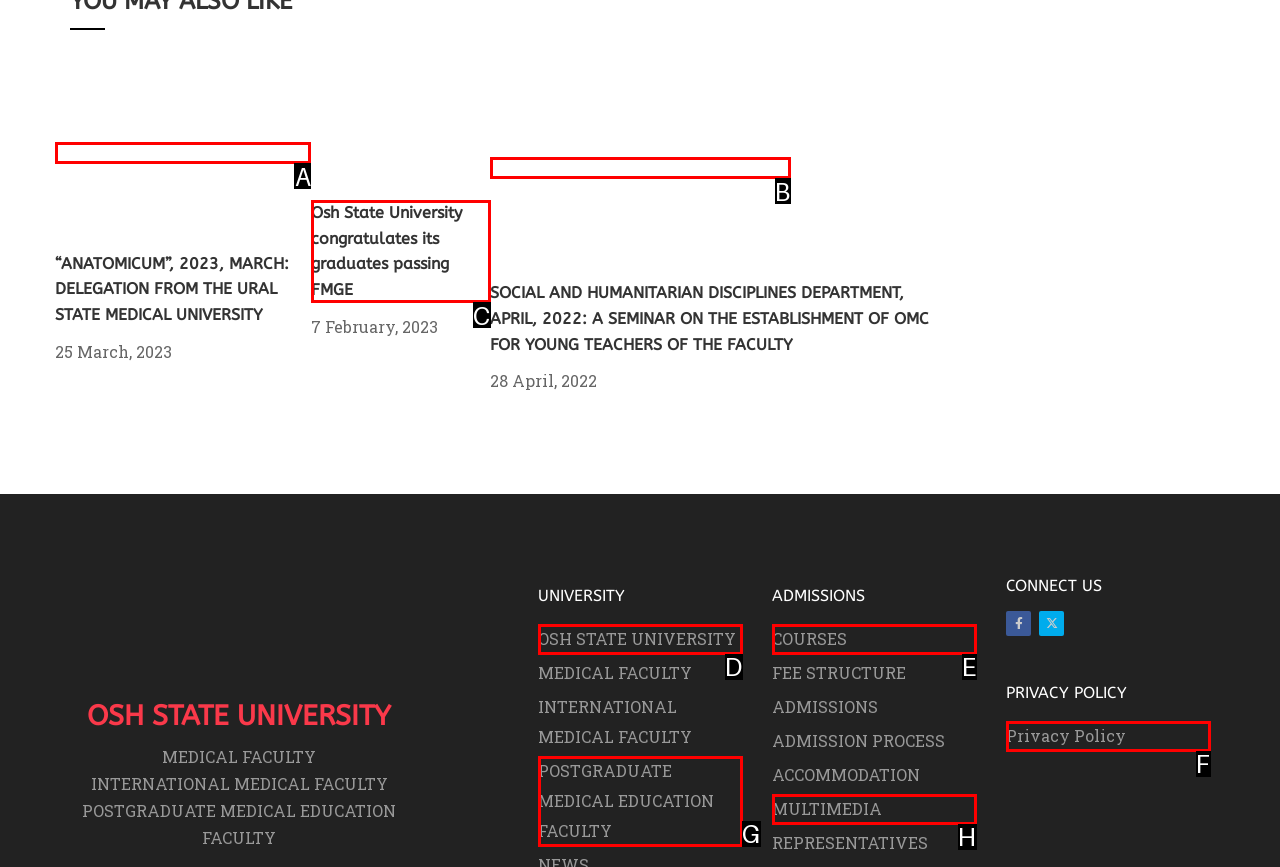Please identify the correct UI element to click for the task: View the 'Dishwasher Repair' service Respond with the letter of the appropriate option.

None